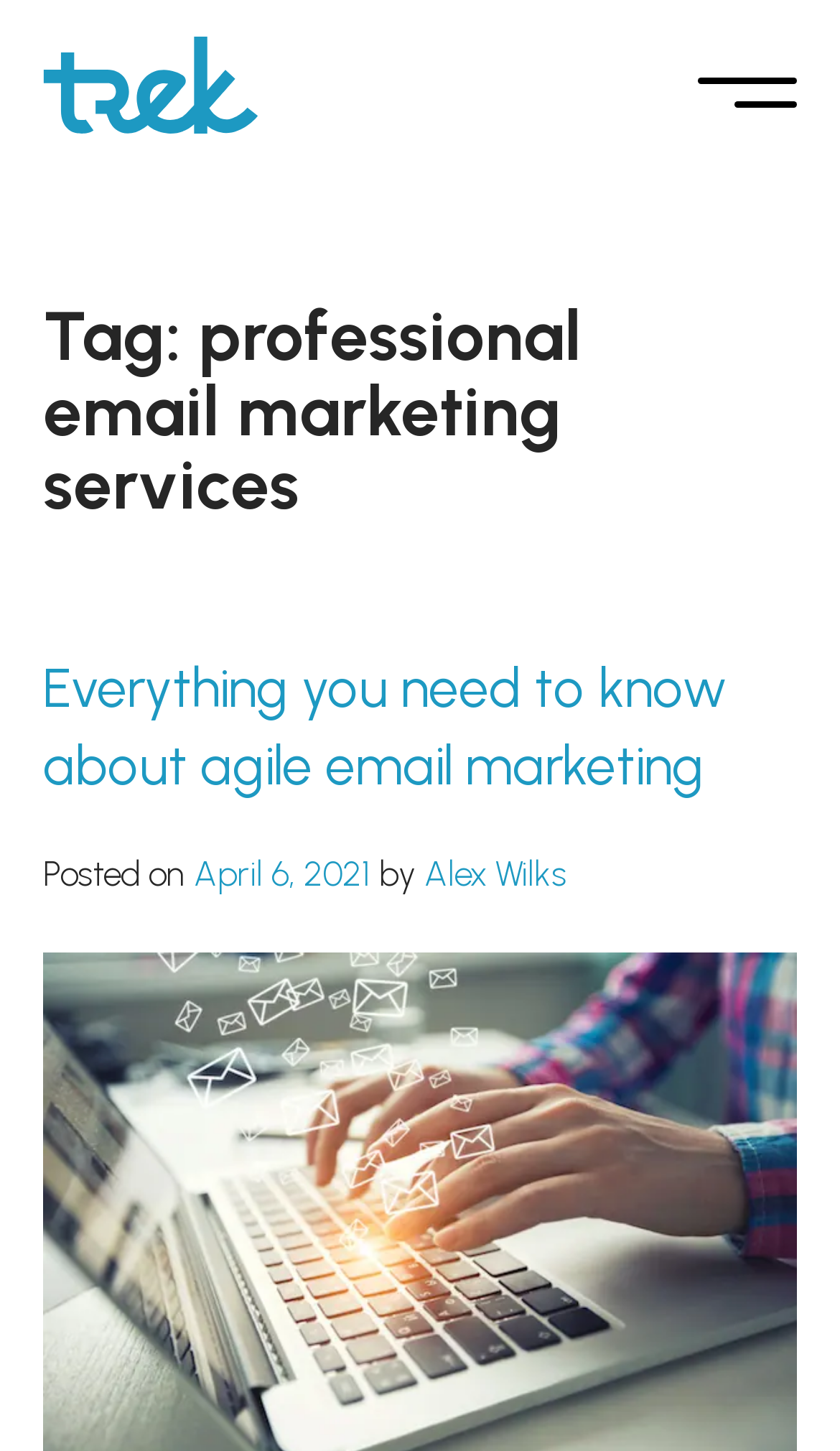When was the latest article posted?
Using the image, give a concise answer in the form of a single word or short phrase.

April 6, 2021